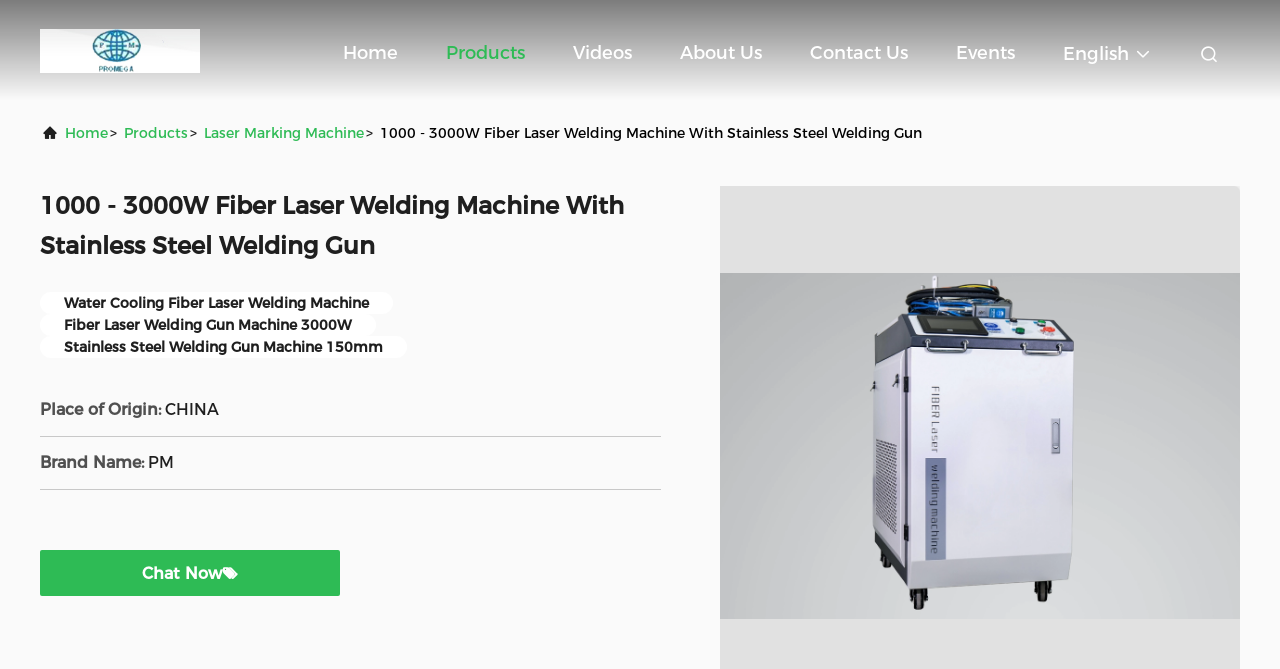Identify the title of the webpage and provide its text content.

1000 - 3000W Fiber Laser Welding Machine With Stainless Steel Welding Gun